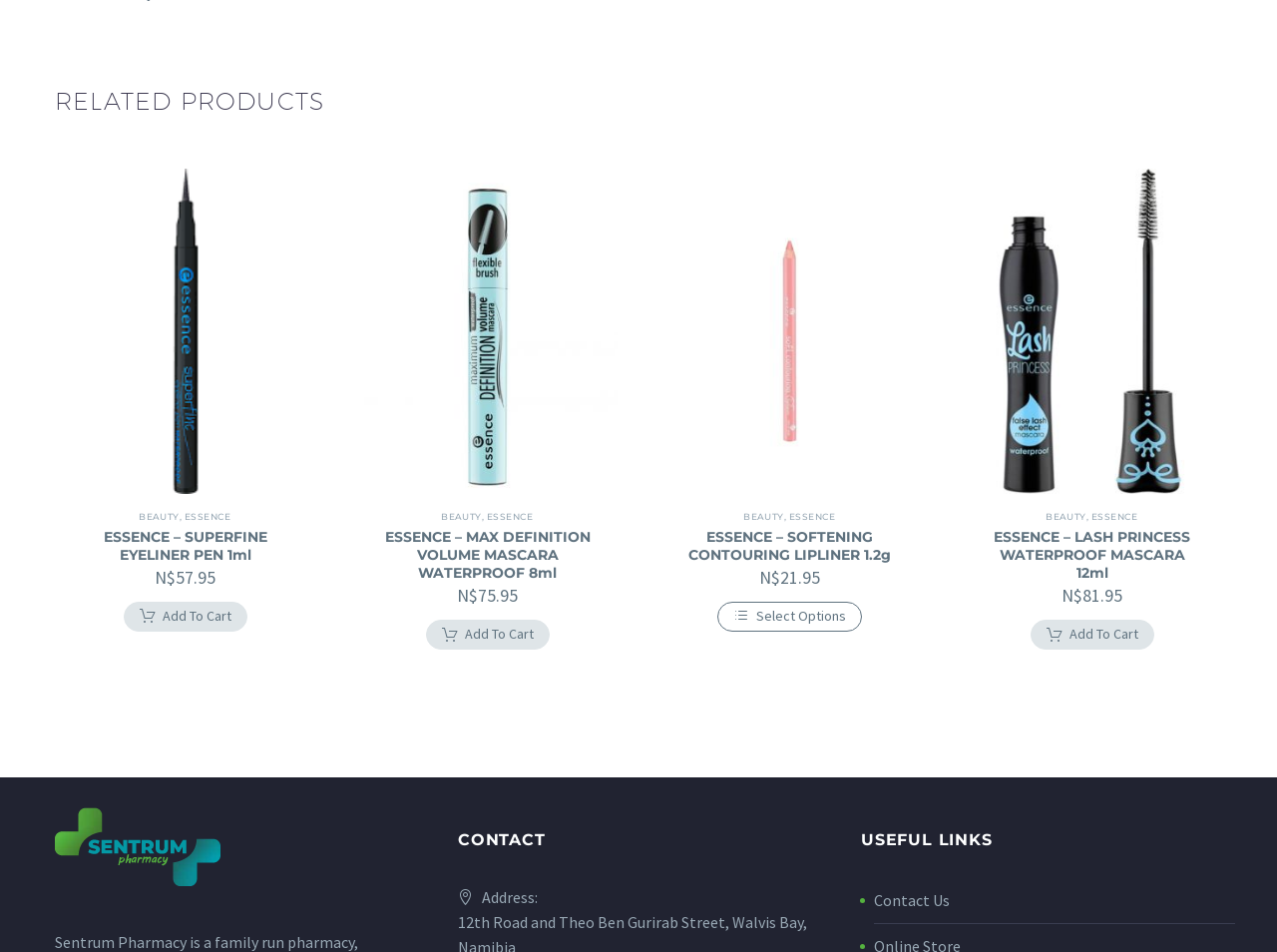Locate the bounding box of the UI element with the following description: "Select Options".

[0.562, 0.632, 0.675, 0.663]